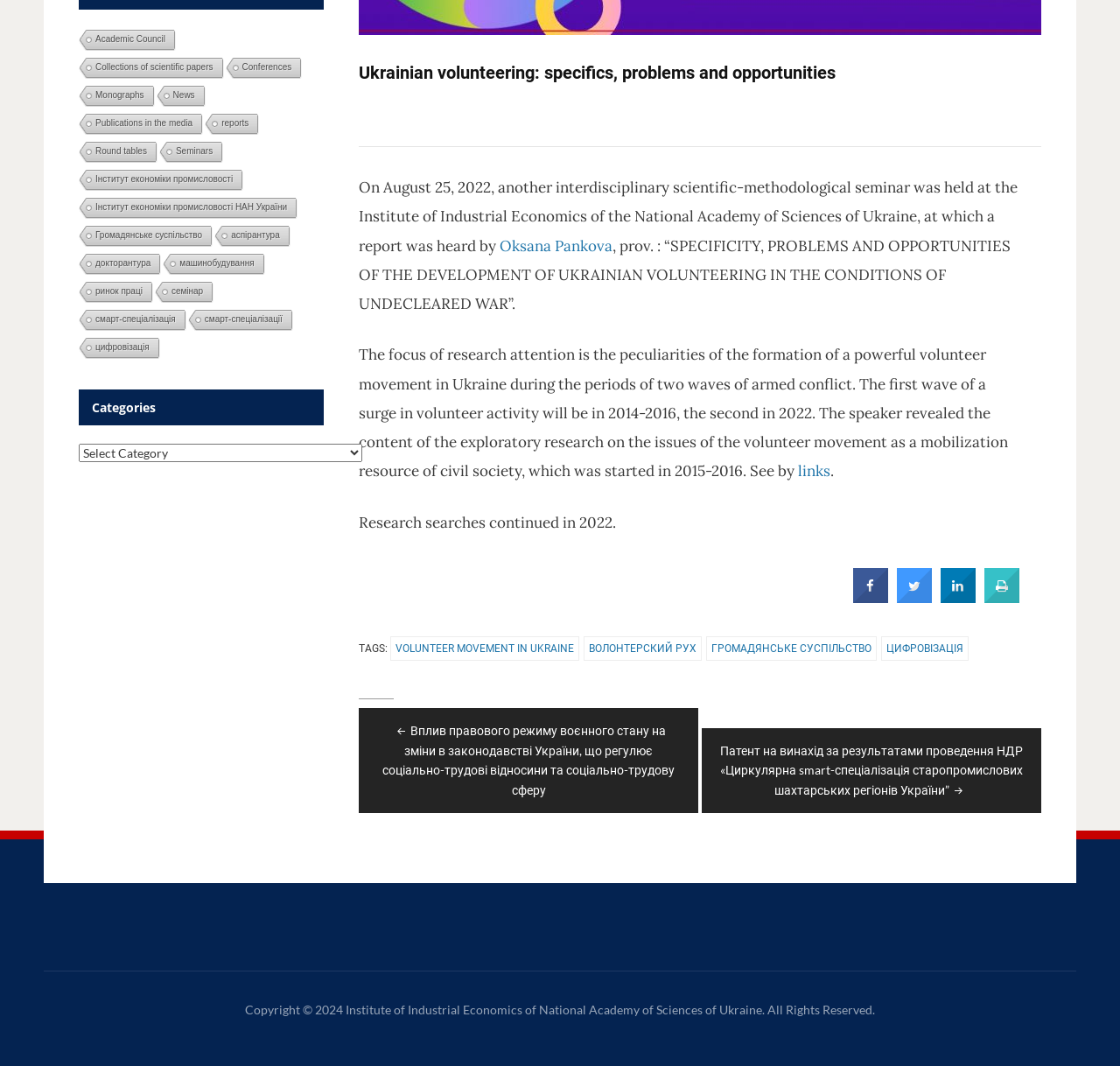Identify the bounding box for the UI element described as: "Інститут економіки промисловості НАН України". The coordinates should be four float numbers between 0 and 1, i.e., [left, top, right, bottom].

[0.069, 0.186, 0.264, 0.206]